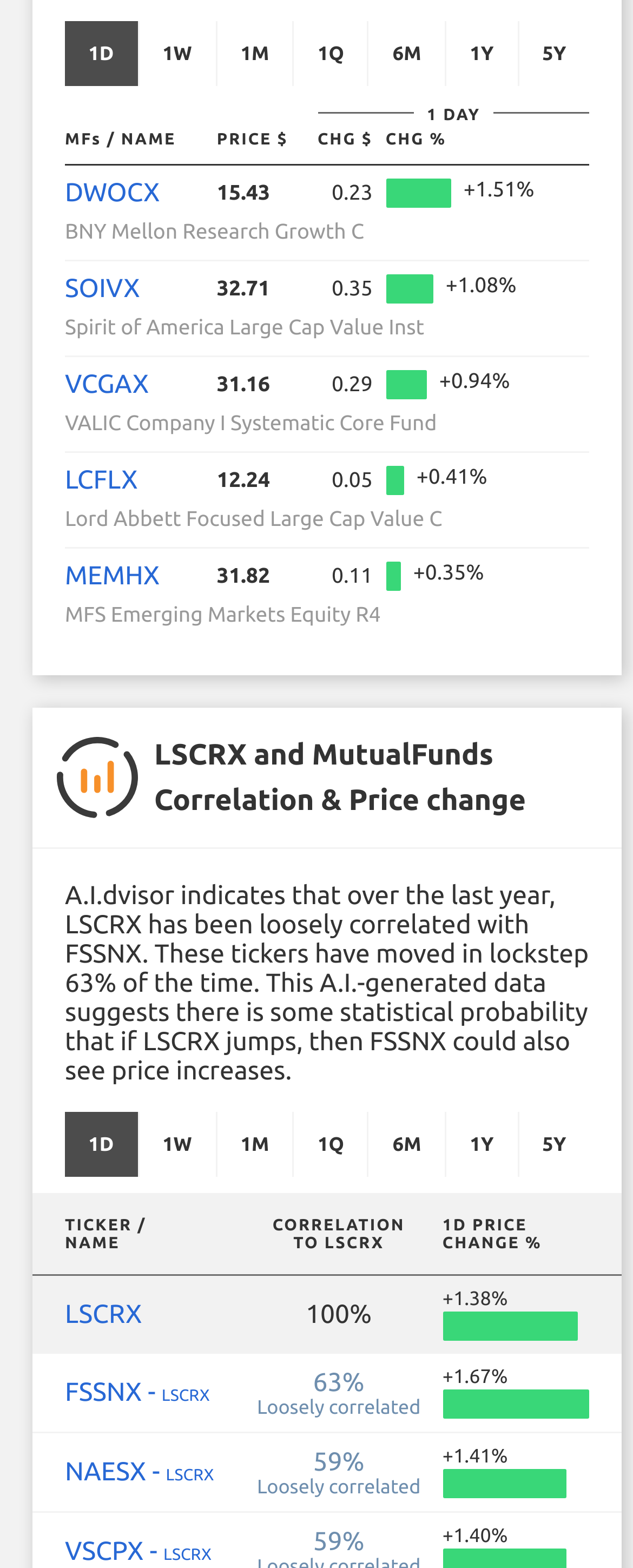Identify the bounding box coordinates of the clickable region necessary to fulfill the following instruction: "click on the link VCGAX". The bounding box coordinates should be four float numbers between 0 and 1, i.e., [left, top, right, bottom].

[0.103, 0.236, 0.235, 0.255]